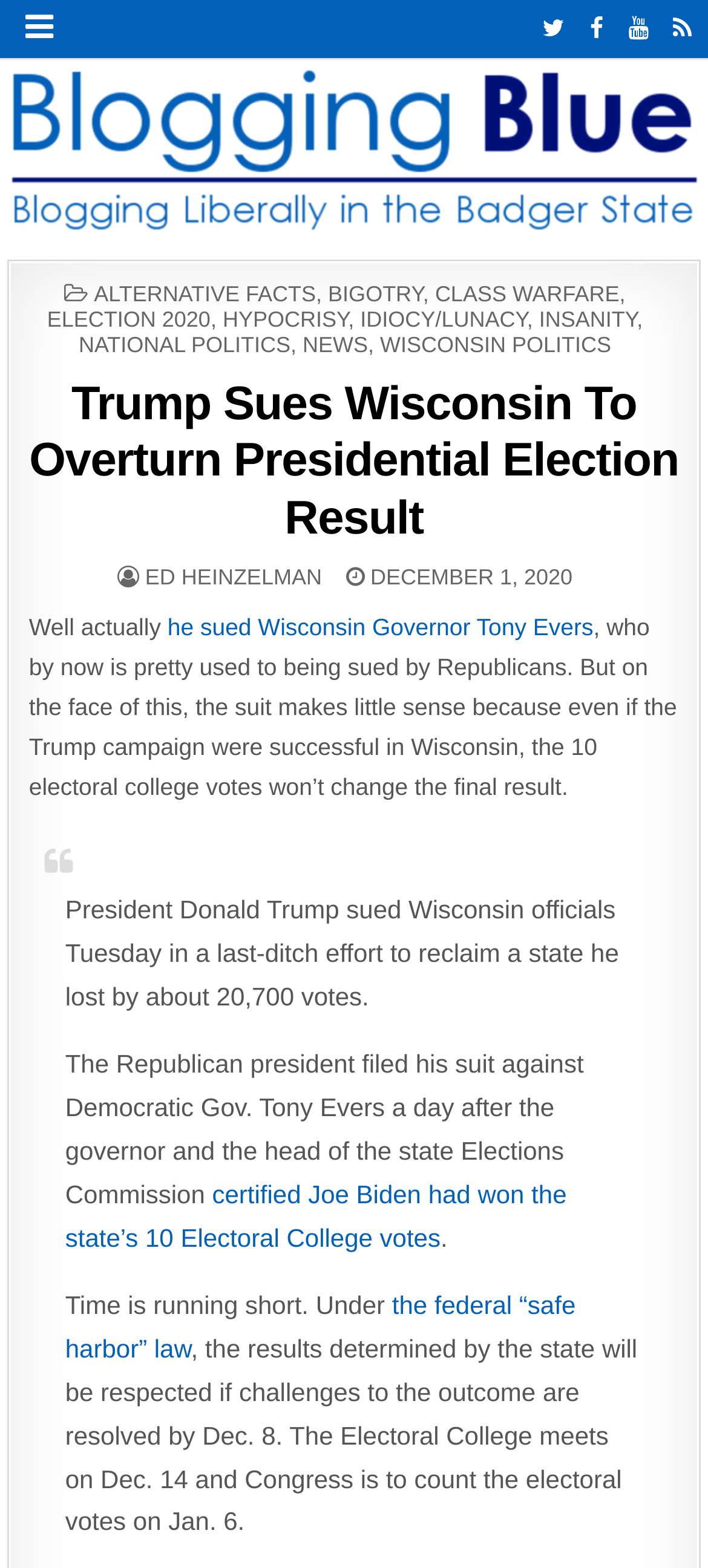Analyze and describe the webpage in a detailed narrative.

The webpage is about an article discussing Trump's lawsuit against Wisconsin Governor Tony Evers to overturn the presidential election result. At the top right corner, there are four social media links: Twitter, Facebook, Youtube, and RSS. Below these links, there is a horizontal menu with multiple categories, including "ALTERNATIVE FACTS", "BIGOTRY", "CLASS WARFARE", "ELECTION 2020", and more.

The main content of the webpage is an article with a heading "Trump Sues Wisconsin To Overturn Presidential Election Result" at the top. Below the heading, there is a byline "ED HEINZELMAN" and a date "DECEMBER 1, 2020". The article starts with a sentence "Well actually he sued Wisconsin Governor Tony Evers, who by now is pretty used to being sued by Republicans. But on the face of this, the suit makes little sense because even if the Trump campaign were successful in Wisconsin, the 10 electoral college votes won’t change the final result."

The article continues with multiple paragraphs discussing Trump's lawsuit, including his efforts to reclaim the state he lost by about 20,700 votes, and the timeline of the electoral process. There are no images on the page.